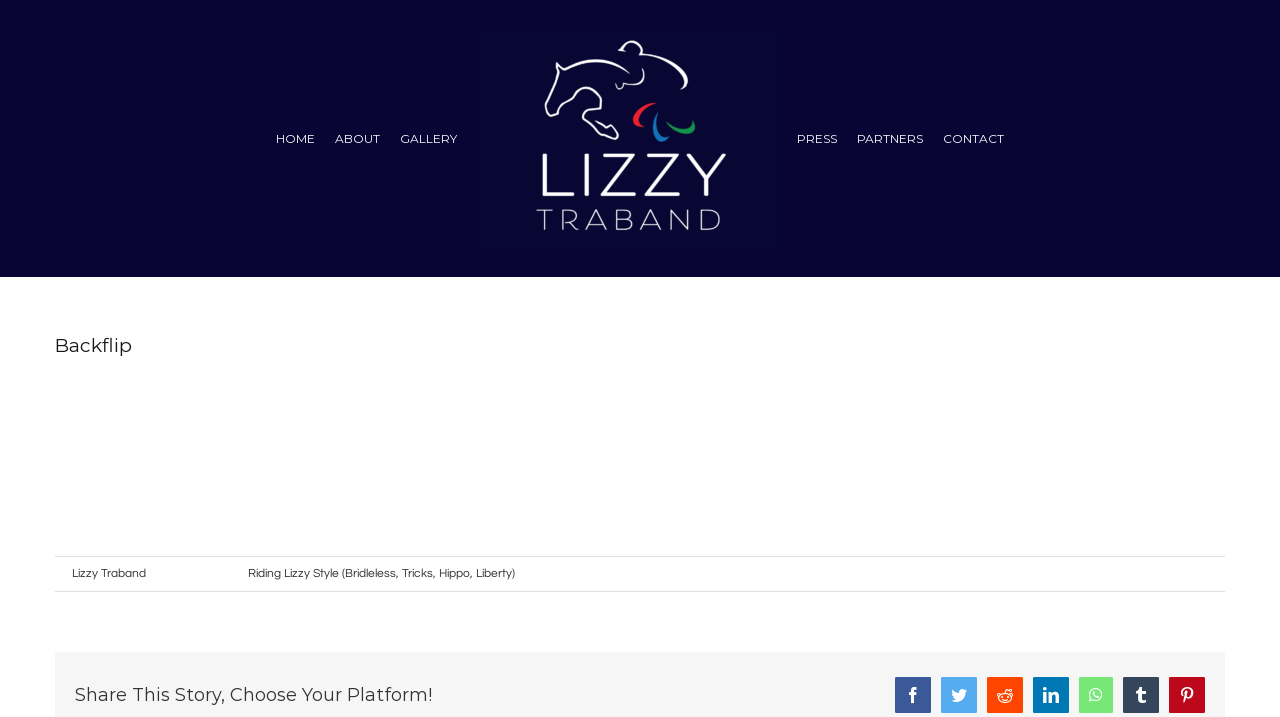What is the author's goal?
Based on the image, give a concise answer in the form of a single word or short phrase.

Do a back flip off a pony